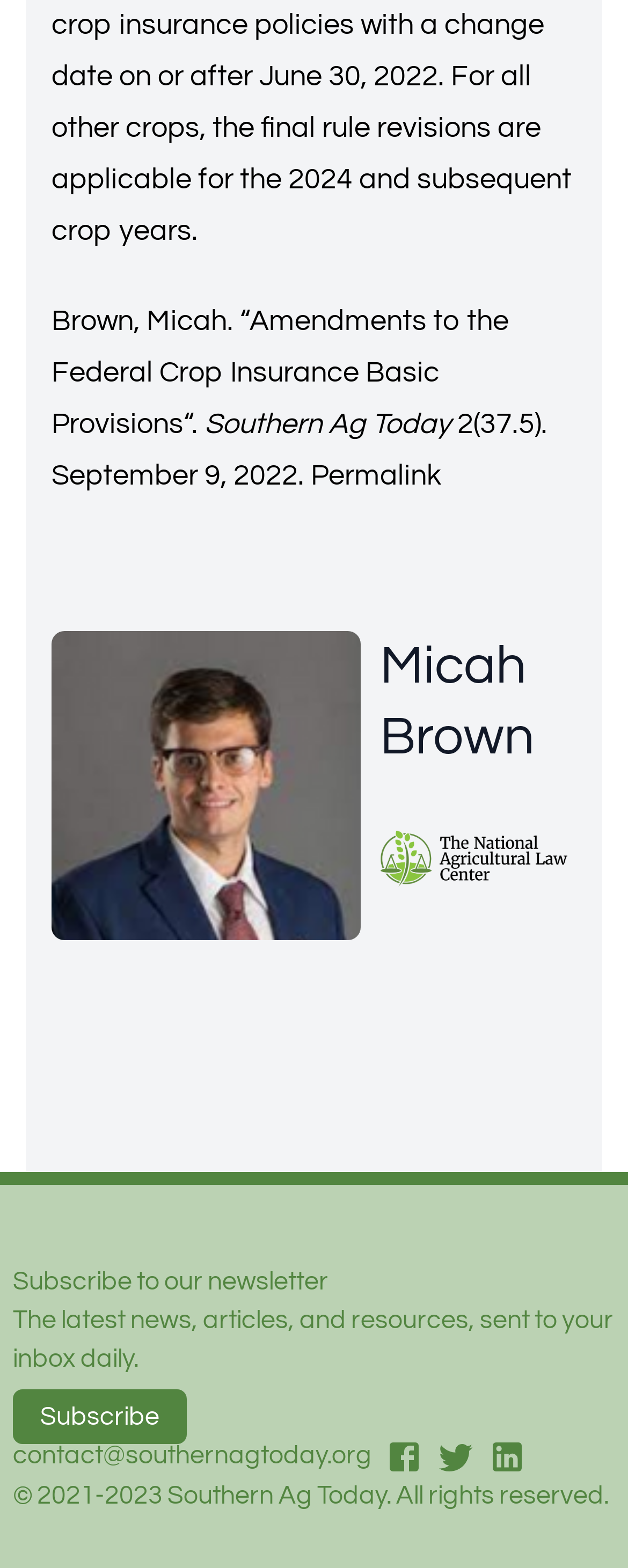What is the author of the article?
Provide a well-explained and detailed answer to the question.

The author of the article can be determined by looking at the text 'Brown, Micah. “Amendments to the Federal Crop Insurance Basic Provisions“.' which indicates that Micah Brown is the author.